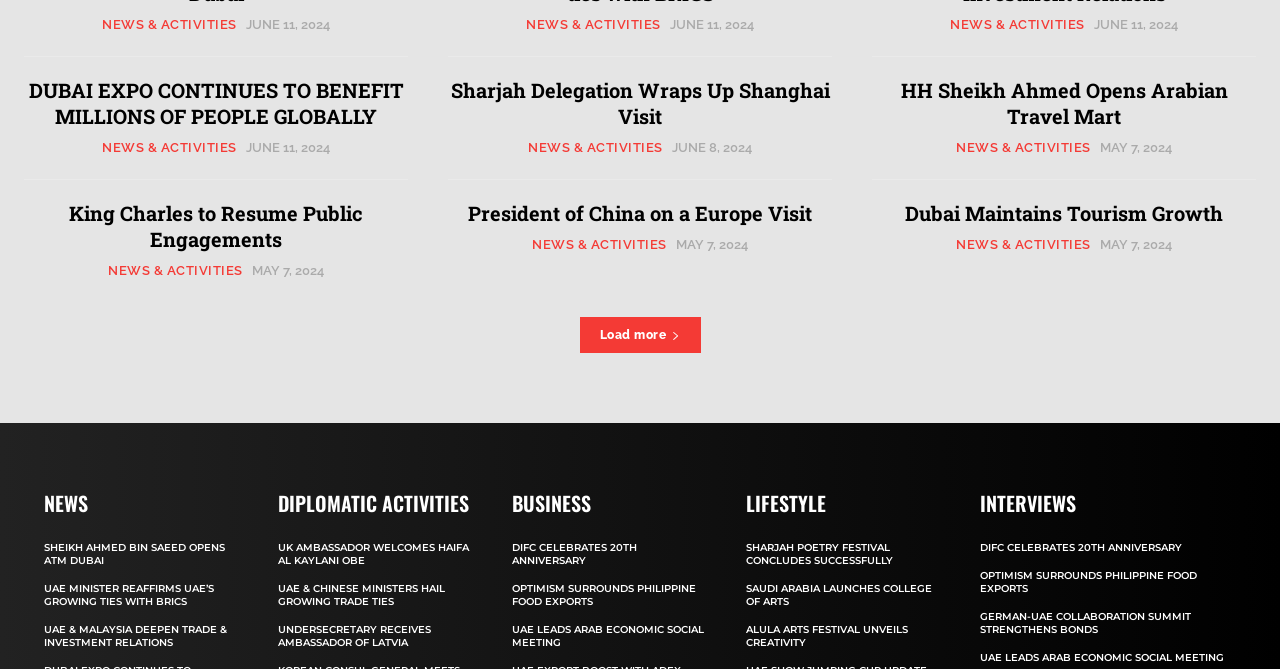Determine the bounding box coordinates for the clickable element to execute this instruction: "Click on 'NEWS & ACTIVITIES'". Provide the coordinates as four float numbers between 0 and 1, i.e., [left, top, right, bottom].

[0.08, 0.027, 0.185, 0.046]